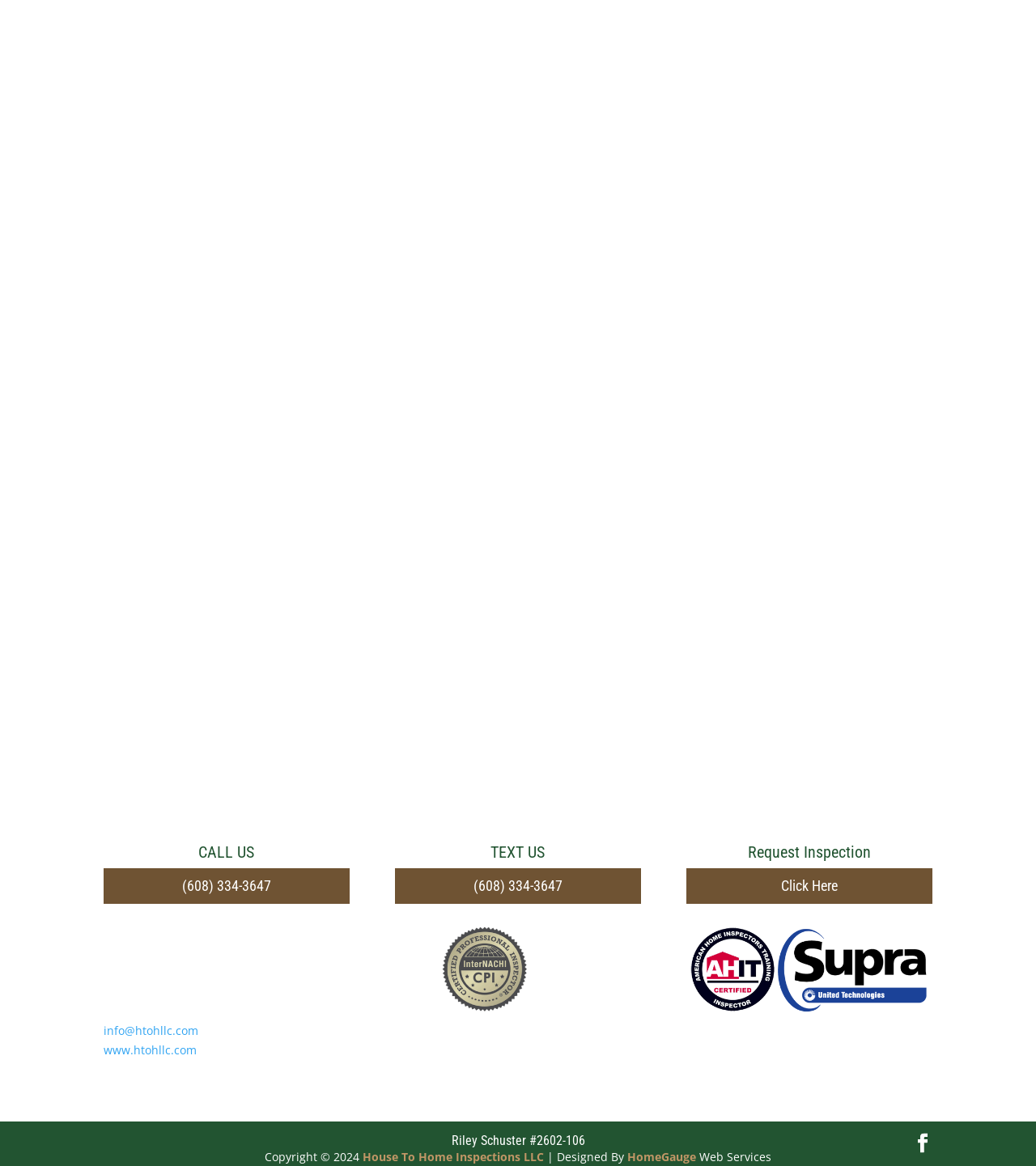Highlight the bounding box coordinates of the region I should click on to meet the following instruction: "Visit the company website".

[0.1, 0.894, 0.19, 0.907]